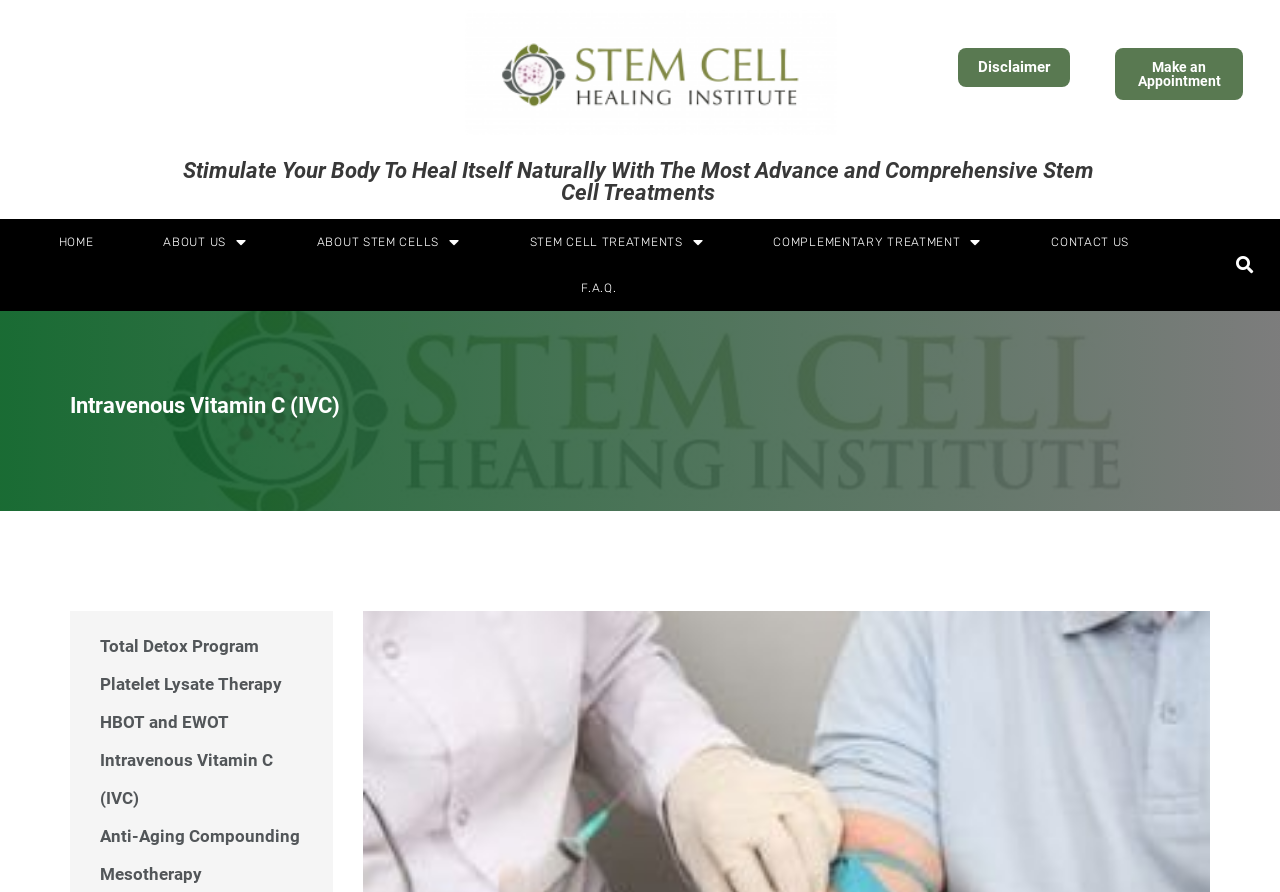Please find the bounding box for the following UI element description. Provide the coordinates in (top-left x, top-left y, bottom-right x, bottom-right y) format, with values between 0 and 1: Complementary Treatment

[0.581, 0.246, 0.79, 0.297]